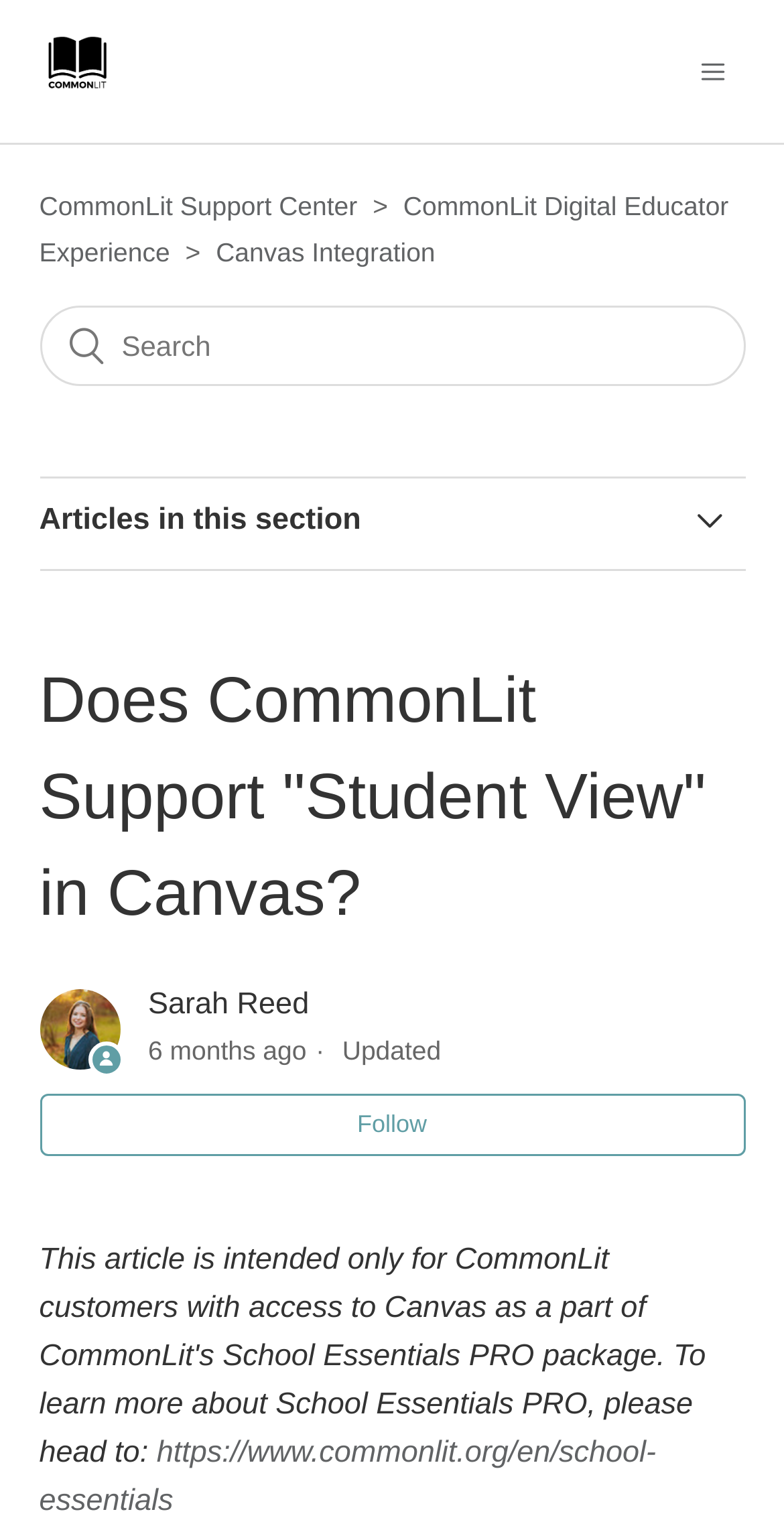Please specify the bounding box coordinates of the clickable region necessary for completing the following instruction: "Click the CommonLit Logo". The coordinates must consist of four float numbers between 0 and 1, i.e., [left, top, right, bottom].

[0.05, 0.049, 0.145, 0.072]